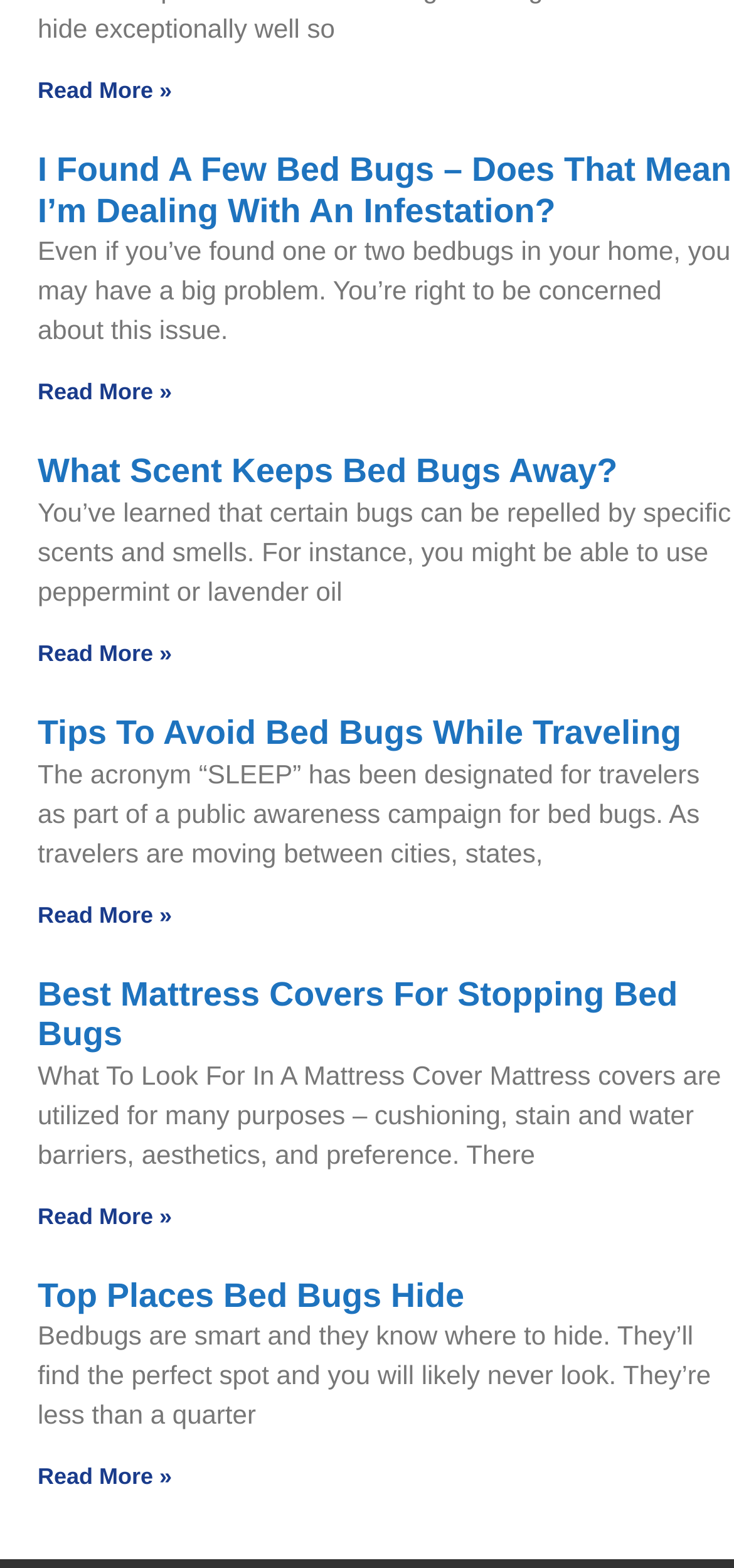Provide your answer to the question using just one word or phrase: How many articles are on this webpage?

5